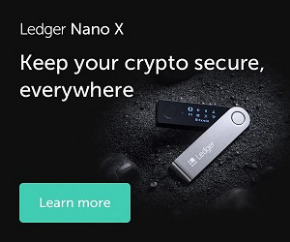Paint a vivid picture with your words by describing the image in detail.

The image prominently features the Ledger Nano X, a sleek and compact cryptocurrency hardware wallet designed to provide security for digital assets. Against a dark background, the device is shown alongside its capless counterpart, emphasizing its portability and modern design. The text accompanying the image reads "Keep your crypto secure, everywhere," highlighting the wallet's emphasis on security and convenience for users on the go. A call-to-action button labeled "Learn more" encourages viewers to explore additional information about the product, making it a compelling invitation for those interested in investing in cryptocurrency safety measures.